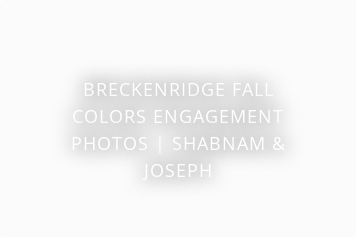What is the background of the title?
Give a single word or phrase as your answer by examining the image.

Subtle